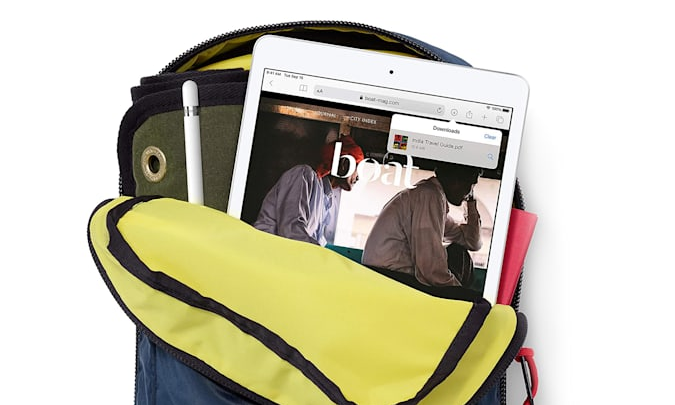Describe every aspect of the image in detail.

In this image, an open backpack reveals a 10.2-inch iPad partially nestled within its yellow-lined compartment. The iPad displays a web browser interface featuring the word "boat," hinting at a possibly related article or section. Next to the iPad, a white stylus is visible, indicating the device's usability for creative or note-taking purposes. The interior of the backpack is composed of vibrant colors, combining a navy blue with eye-catching yellow, emphasizing a modern and casual aesthetic. This setup reflects the practical yet stylish equipment that a new dad might appreciate as a thoughtful Father’s Day gift, aligning with the theme of enhancing daily life during the transitions of parenthood.